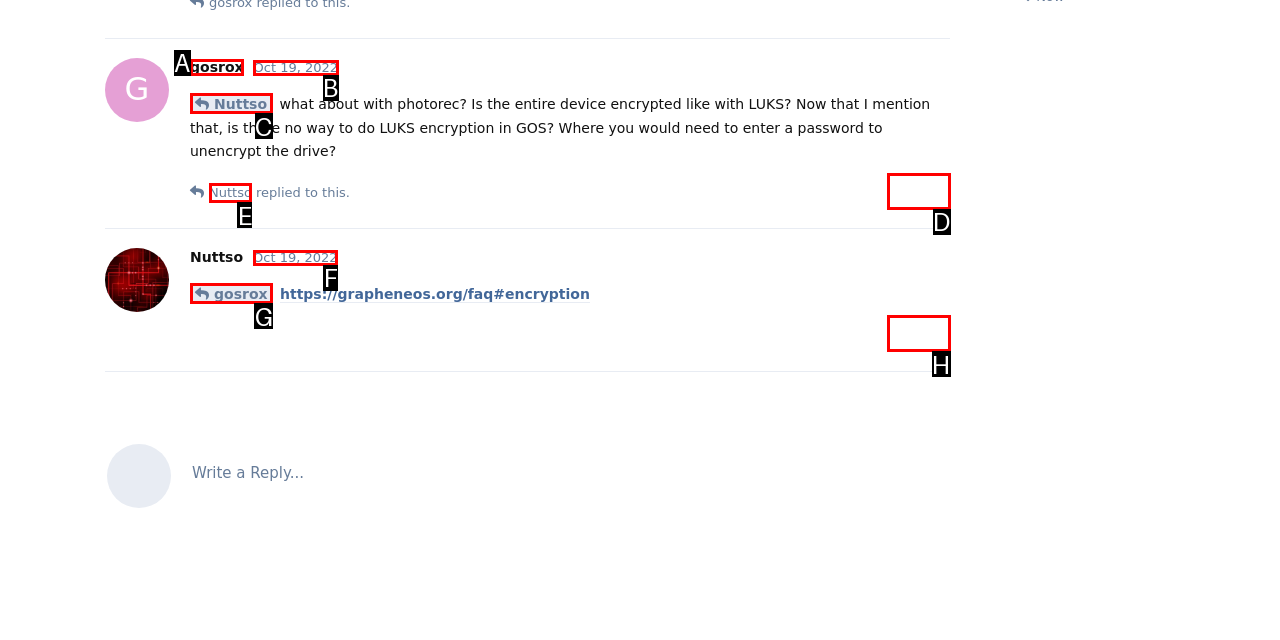Based on the given description: Reply, determine which HTML element is the best match. Respond with the letter of the chosen option.

H